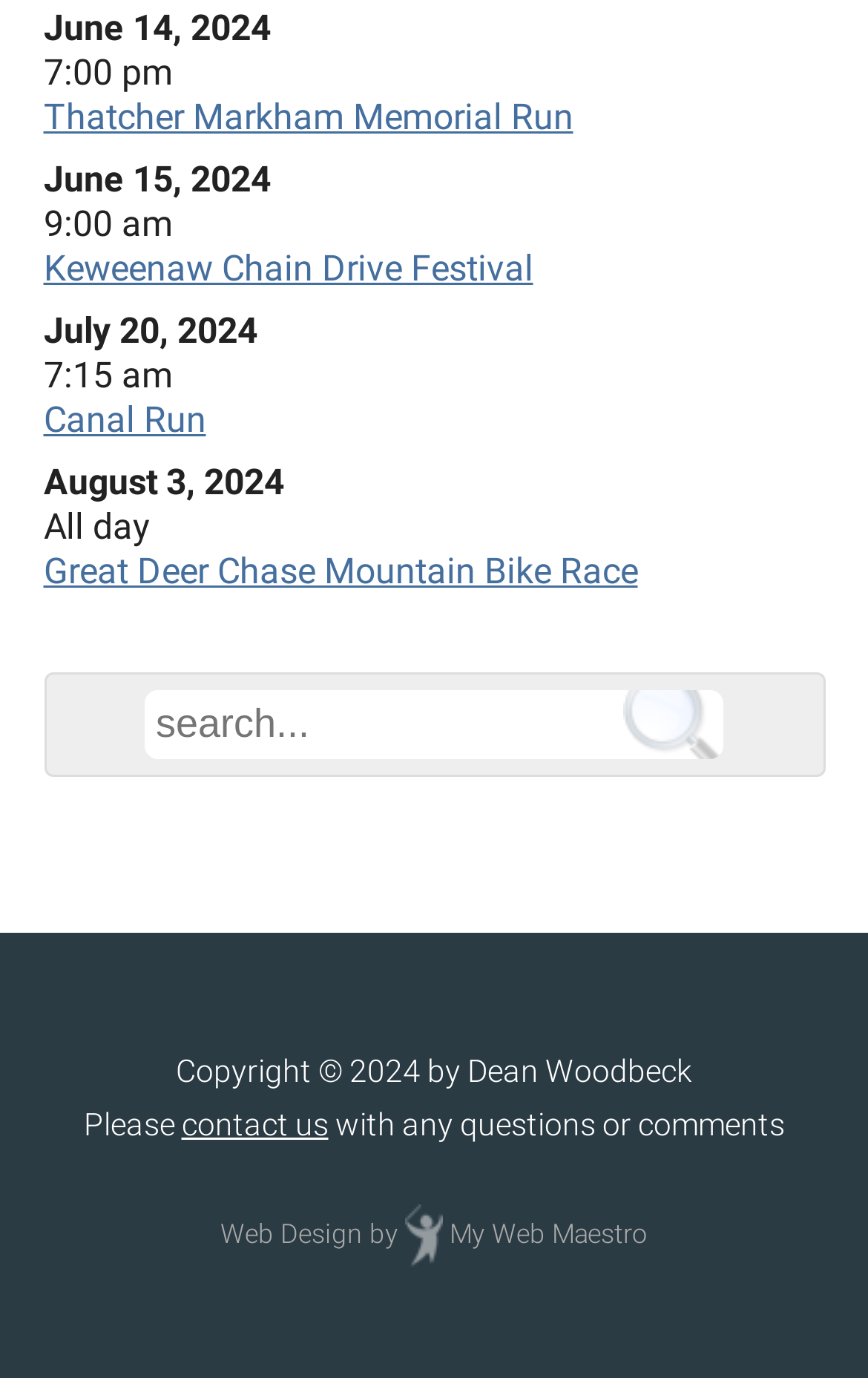Could you indicate the bounding box coordinates of the region to click in order to complete this instruction: "visit Web Design by My Web Maestro".

[0.254, 0.884, 0.418, 0.906]